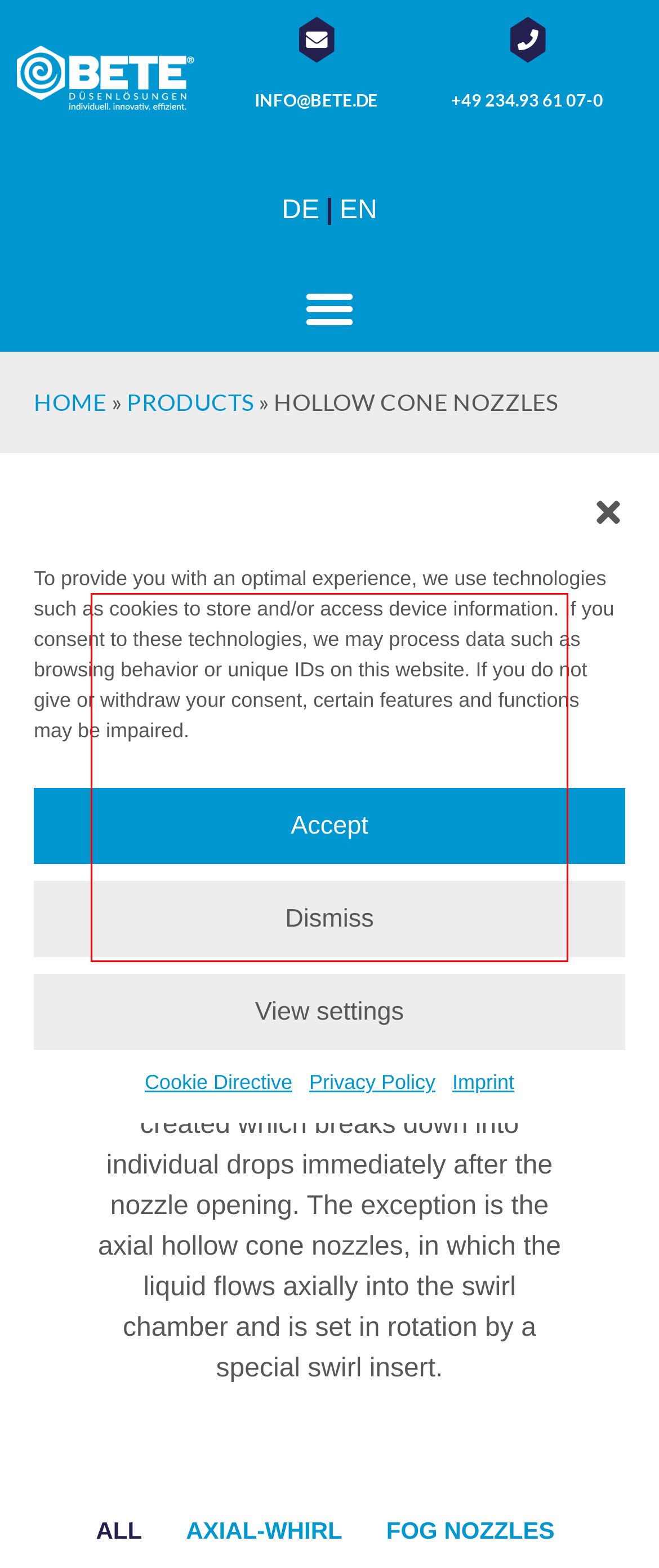In the screenshot of the webpage, find the red bounding box and perform OCR to obtain the text content restricted within this red bounding box.

BETE hollow cone nozzles offer high efficiency wherever very uniform, fine, ring-shaped drops are involved, e.g. in cooling and cleaning gases, in absorption processes, in dust control and humidification of goods, in air humidification and atomization. The special design causes targeted turbulence of the liquid.